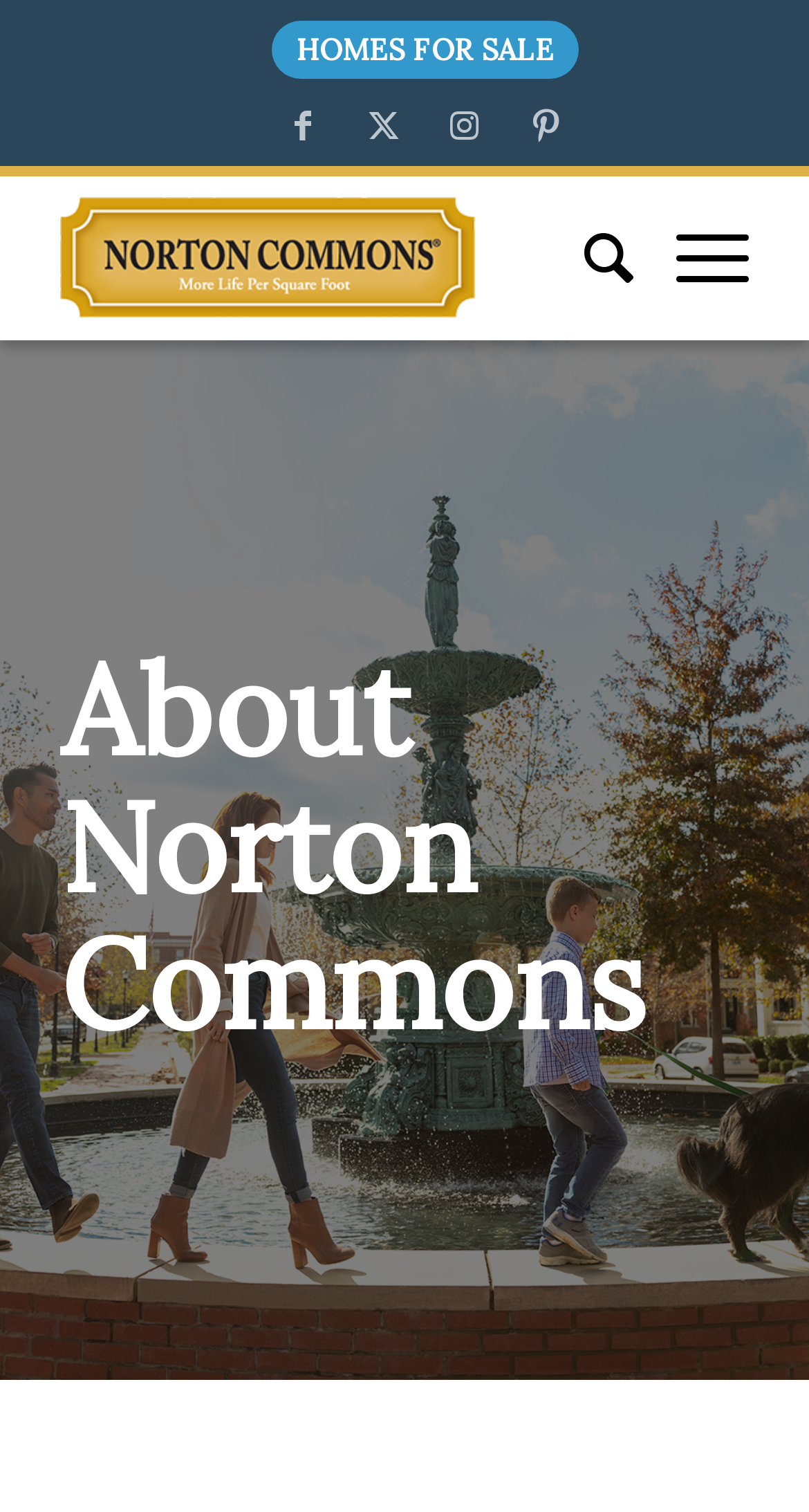Please answer the following question as detailed as possible based on the image: 
What is the topic of the main content?

I found the answer by looking at the heading element with bounding box coordinates [0.075, 0.423, 0.695, 0.913] and its text content, which suggests that the main content is about Norton Commons.